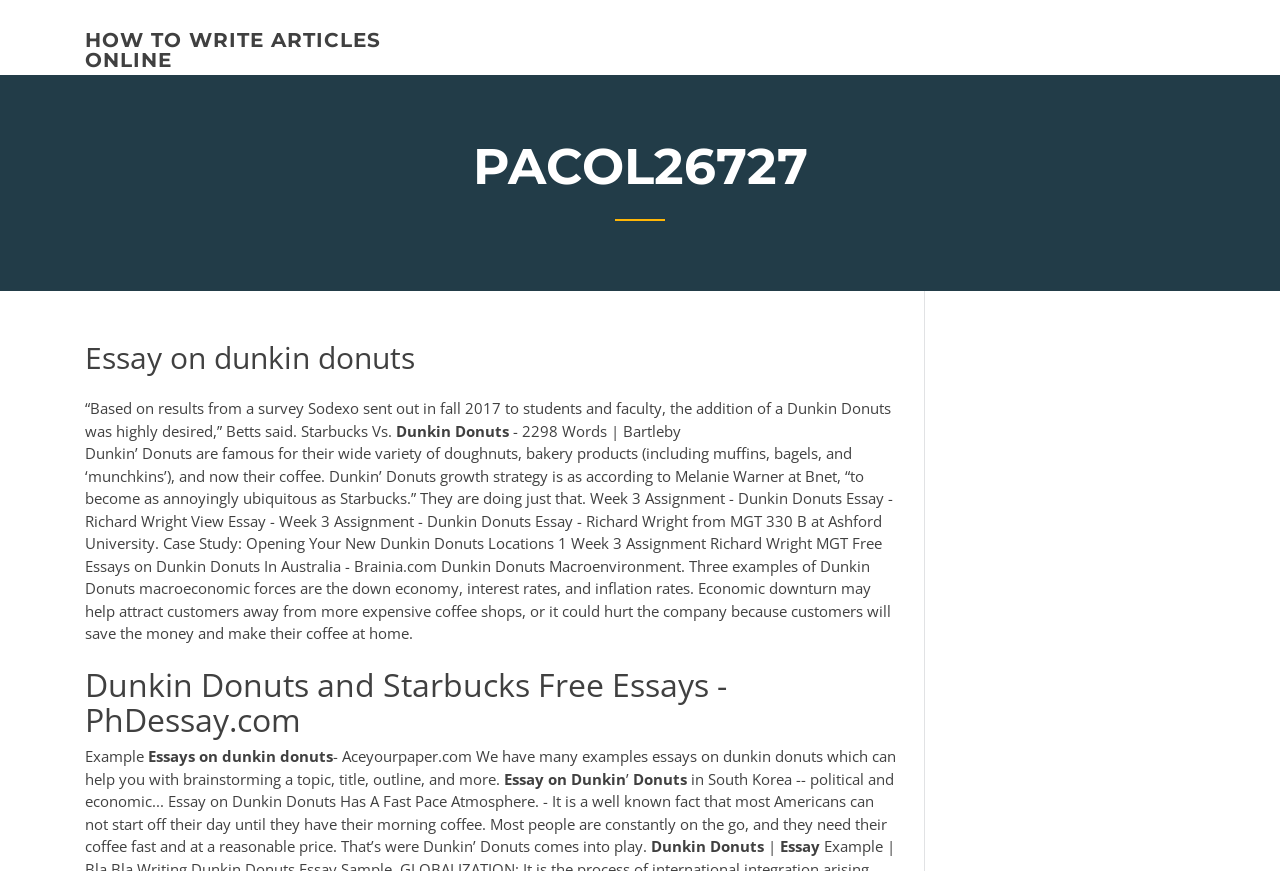Explain in detail what you observe on this webpage.

The webpage appears to be an essay or article about Dunkin' Donuts, with a focus on its business strategy and market presence. At the top of the page, there is a link to an article about writing online, followed by a heading that reads "PACOL26727". Below this heading, there is a subheading that reads "Essay on Dunkin Donuts".

The main content of the page is divided into several sections, each with its own heading or subheading. The first section discusses the addition of Dunkin' Donuts to a university campus, citing a survey and quoting someone named Betts. This section also mentions Starbucks as a competitor.

The next section appears to be a brief overview of Dunkin' Donuts, describing its products and business strategy. This is followed by a section that discusses the company's growth strategy, citing an article by Melanie Warner.

The page also features several examples of essays about Dunkin' Donuts, including one about the company's macroeconomic forces and another about its presence in South Korea. These examples are presented in a list-like format, with each one featuring a brief summary or title.

Throughout the page, there are several instances of the words "Dunkin" and "Donuts", often accompanied by other keywords like "essay", "Starbucks", and "coffee". The overall layout of the page is dense and text-heavy, with little whitespace or visual breaks.